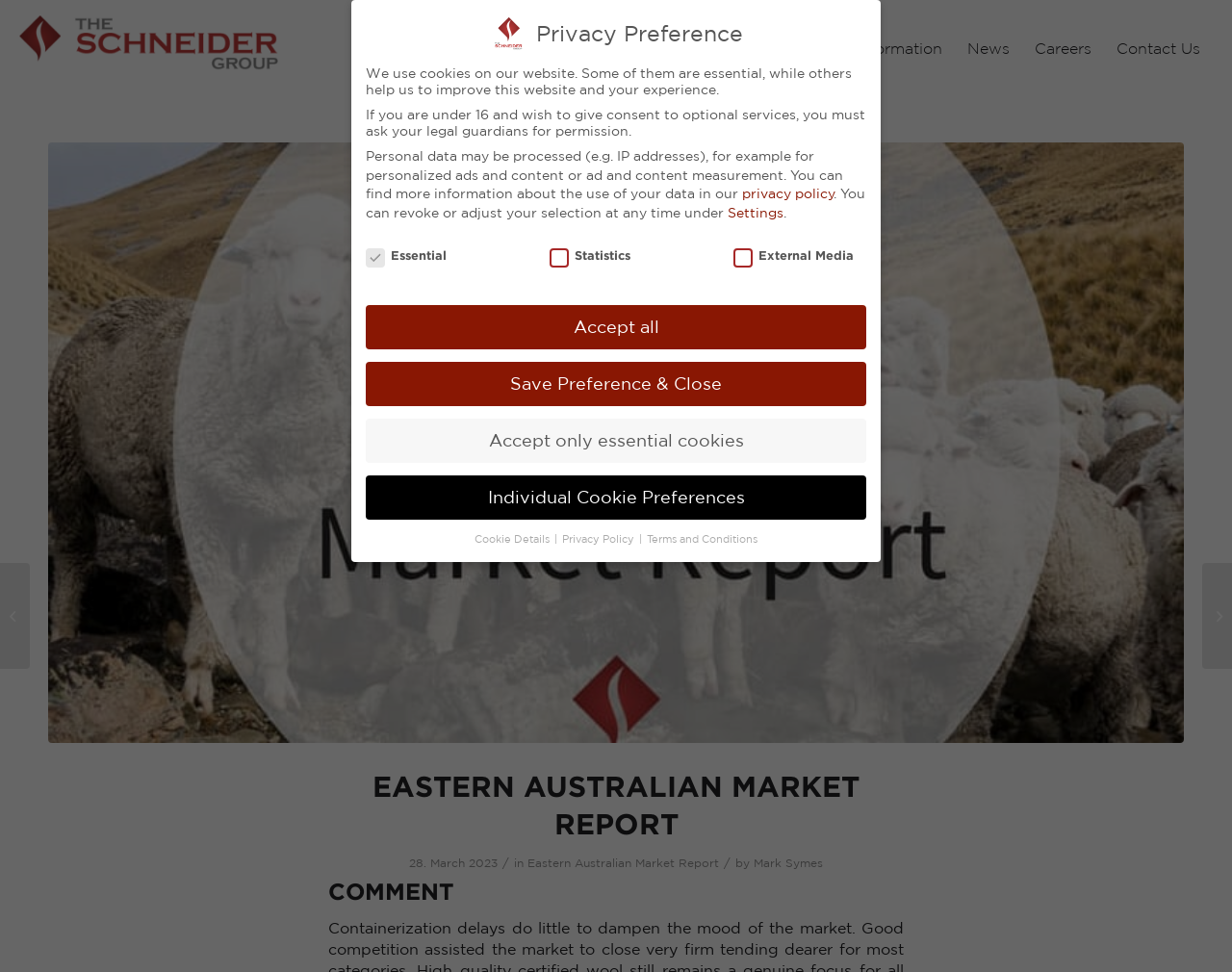Locate the bounding box of the UI element based on this description: "Save Preference & Close". Provide four float numbers between 0 and 1 as [left, top, right, bottom].

[0.388, 0.78, 0.552, 0.82]